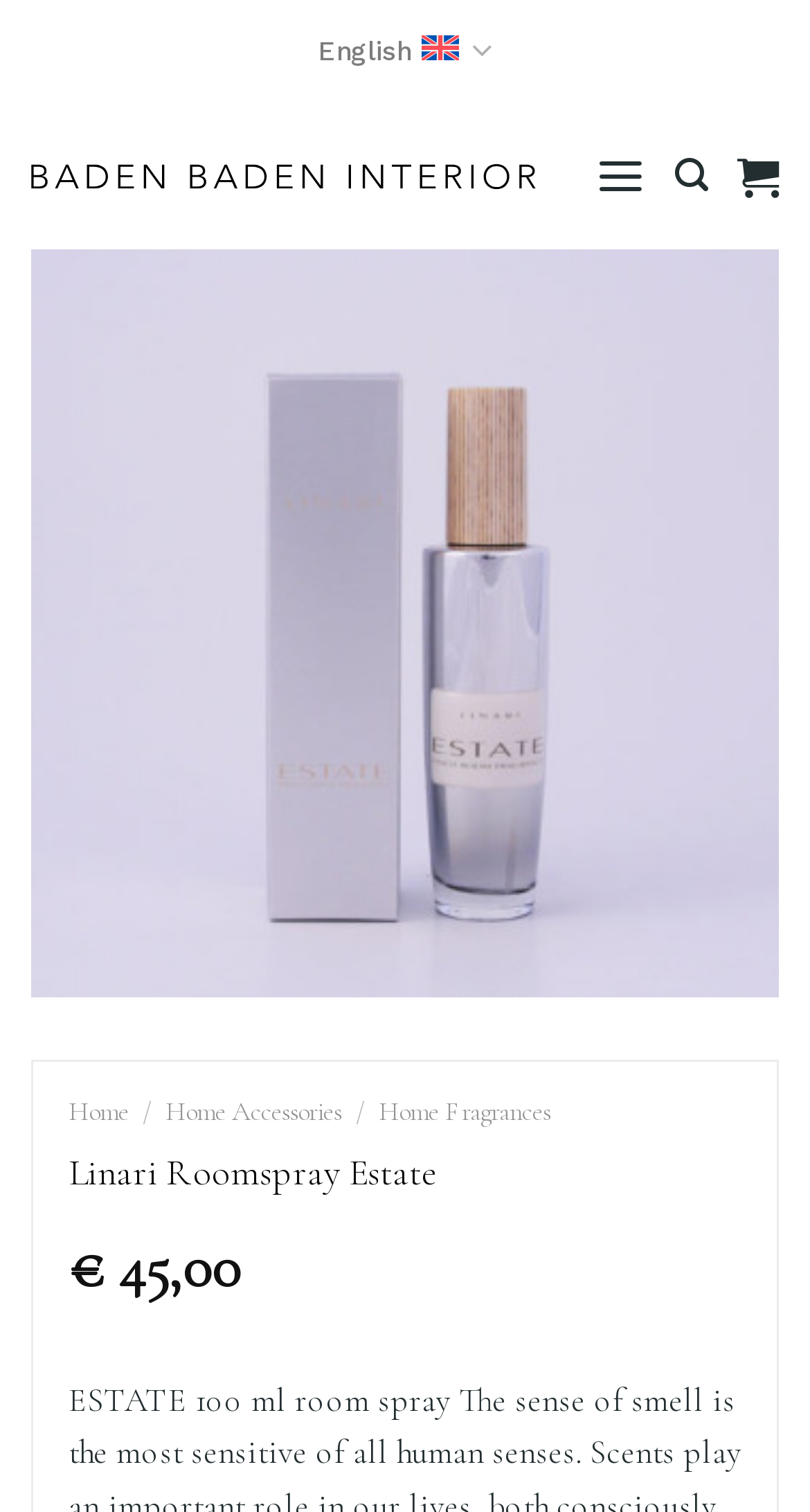Find the bounding box coordinates for the UI element whose description is: "Home Accessories". The coordinates should be four float numbers between 0 and 1, in the format [left, top, right, bottom].

[0.204, 0.724, 0.422, 0.746]